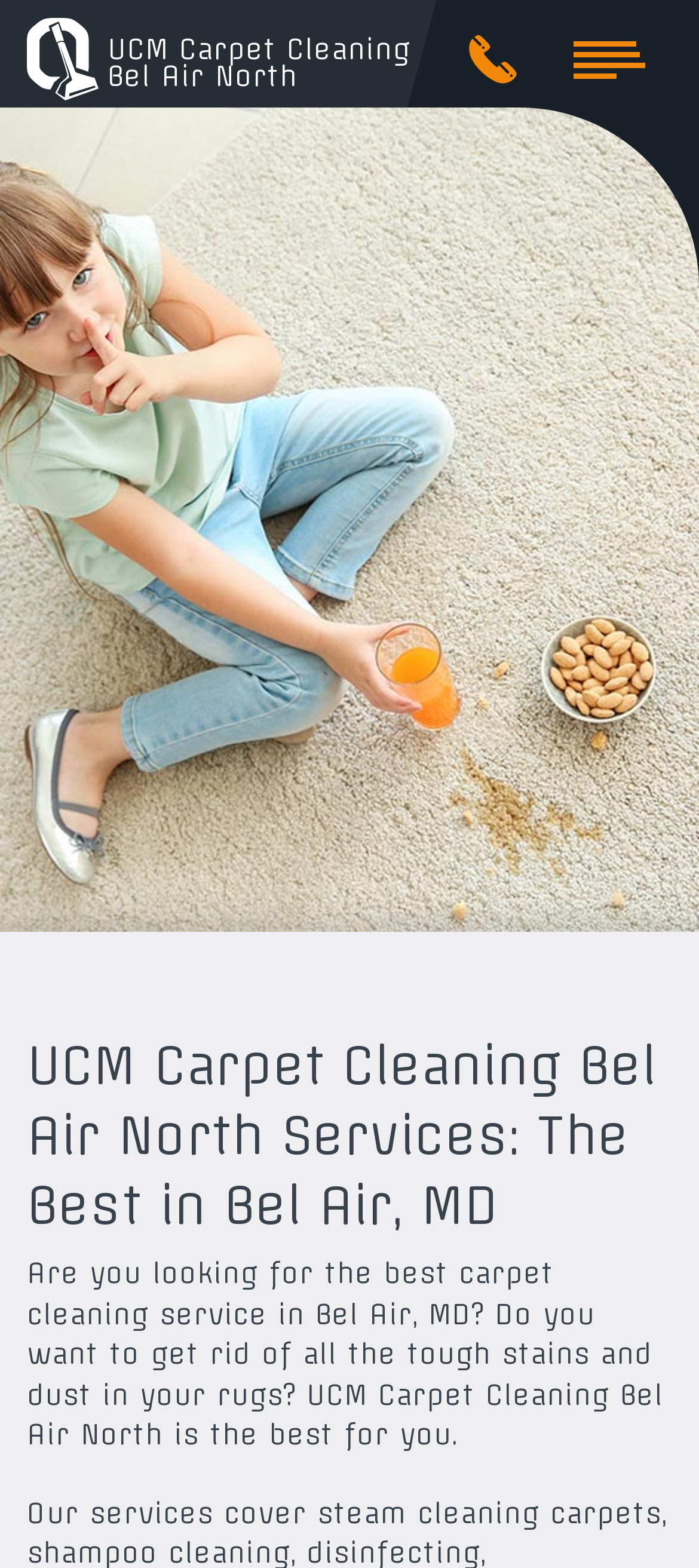Detail the various sections and features of the webpage.

The webpage is about UCM Carpet Cleaning Bel Air North, a carpet cleaning service in Bel Air, MD. At the top left, there is a logo of the company, accompanied by a link to the company's homepage. Below the logo, there is a large image that spans the entire width of the page, showcasing professional carpet cleaning.

On the top right, there is a phone number link, accompanied by a small image. In the middle of the page, there is a navigation menu with four links: "Home", "Services" with a dropdown arrow, "Free Estimate", and "Site Map". These links are aligned horizontally and are positioned slightly above the middle of the page.

Further down, there is a heading that reads "UCM Carpet Cleaning Bel Air North Services: The Best in Bel Air, MD". Below the heading, there is a paragraph of text that describes the carpet cleaning service, stating that it is the best in Bel Air, MD, and can help remove tough stains and dust from rugs.